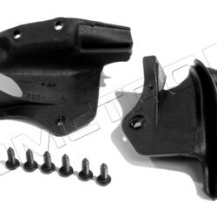Summarize the image with a detailed description that highlights all prominent details.

The image showcases a pair of molded door end seals, specifically designed for the Charger car model. These components play a crucial role in providing a snug fit around the door, ensuring proper sealing to prevent water, dust, and wind from entering the interior. The accompanying set includes several screws for easy installation. This product is essential for maintaining the integrity and performance of the vehicle, particularly for classic car enthusiasts looking to preserve their automobiles in optimal condition.